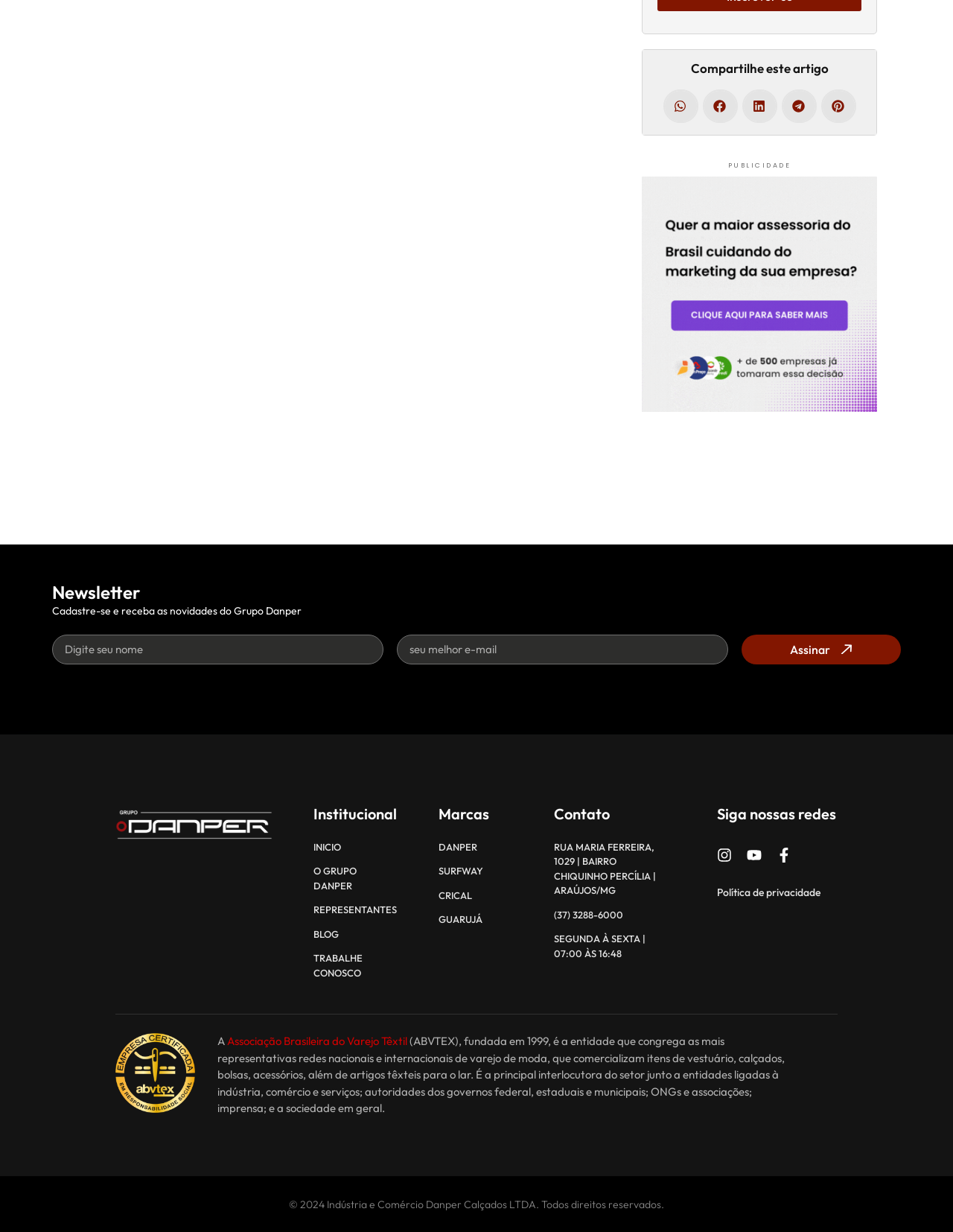Based on the element description Trabalhe conosco, identify the bounding box of the UI element in the given webpage screenshot. The coordinates should be in the format (top-left x, top-left y, bottom-right x, bottom-right y) and must be between 0 and 1.

[0.329, 0.772, 0.417, 0.796]